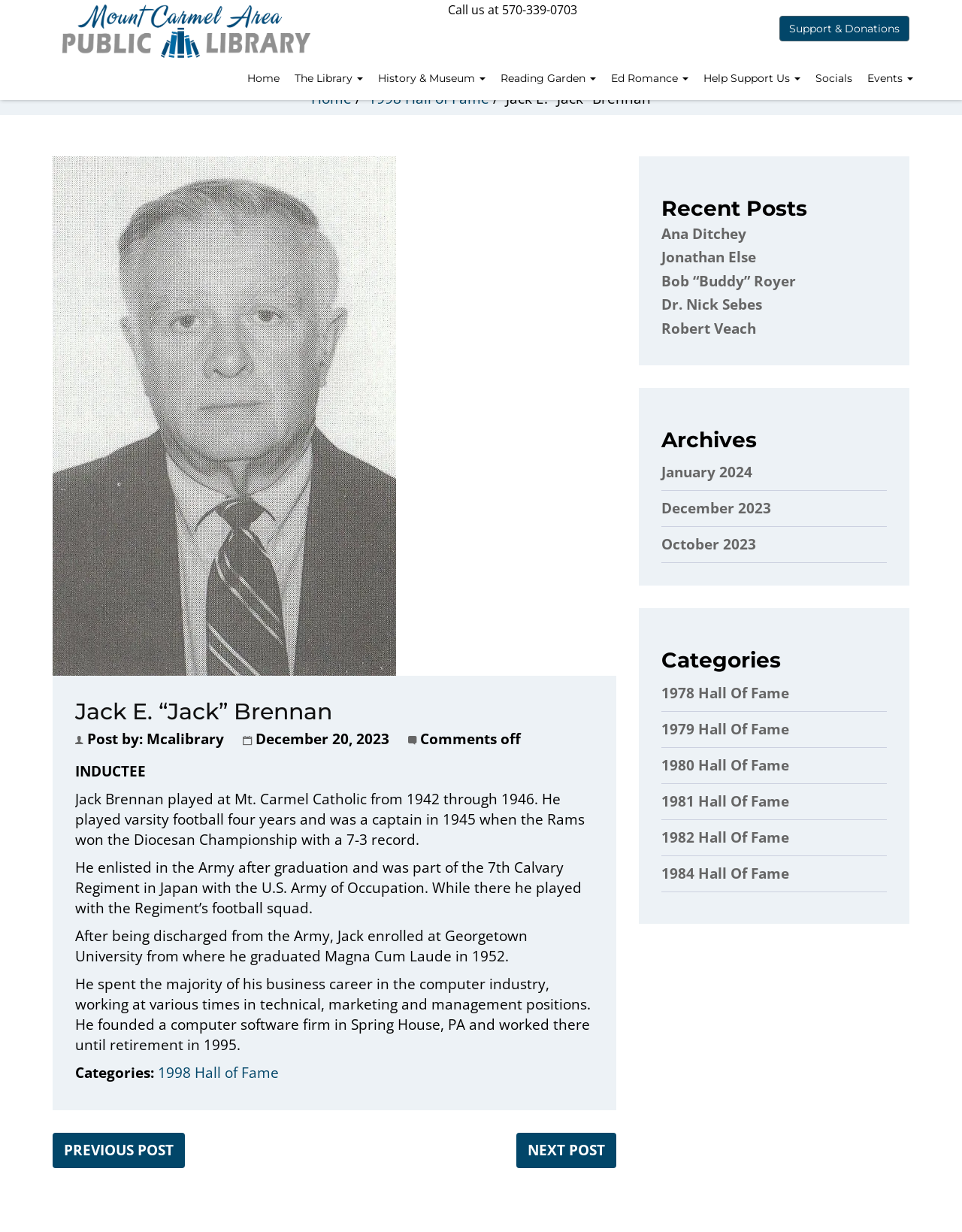Given the webpage screenshot and the description, determine the bounding box coordinates (top-left x, top-left y, bottom-right x, bottom-right y) that define the location of the UI element matching this description: 1978 Hall of Fame

[0.688, 0.548, 0.922, 0.577]